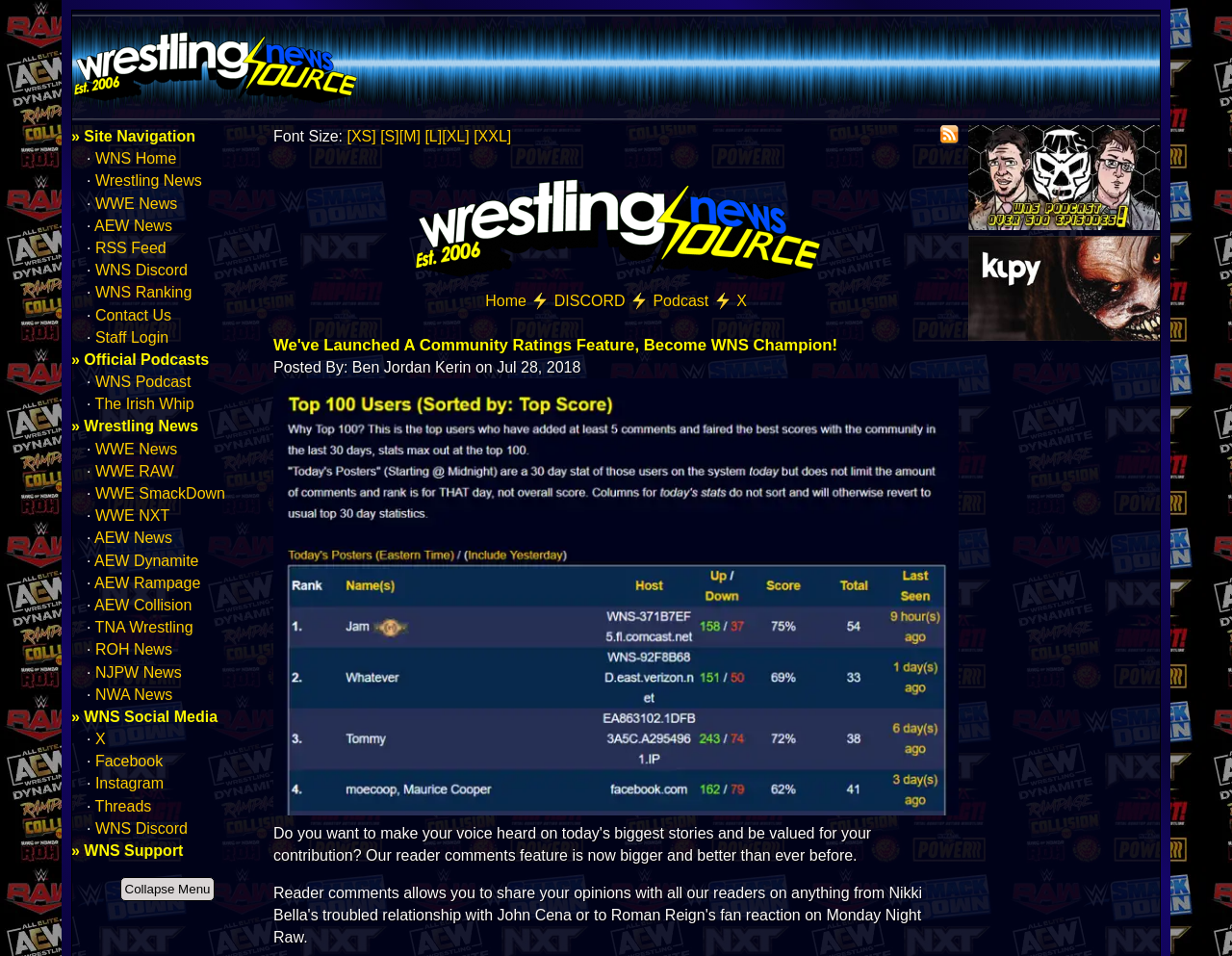Determine the main headline from the webpage and extract its text.

We've Launched A Community Ratings Feature, Become WNS Champion!